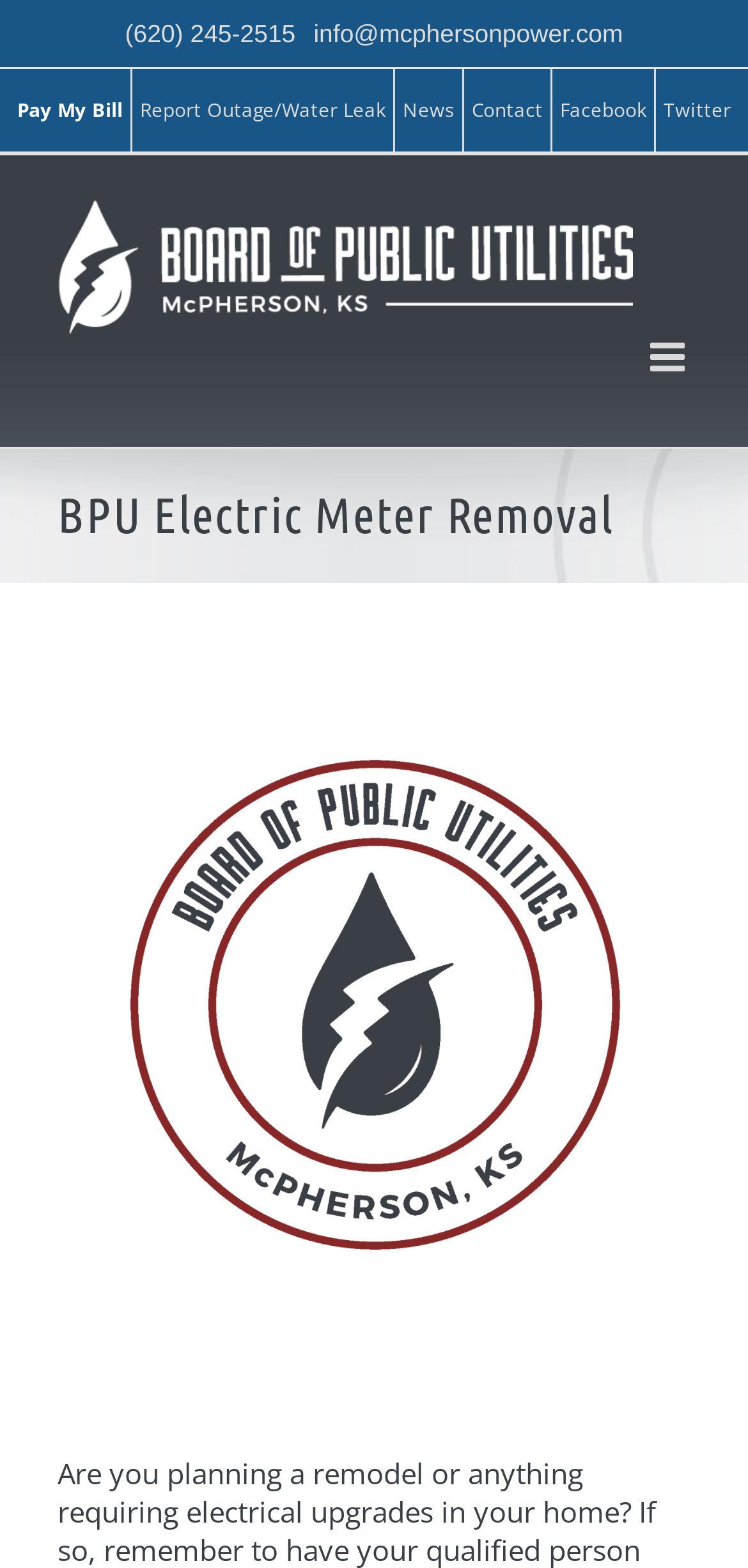Find the bounding box of the element with the following description: "alt="5GAA | Automotive Association"". The coordinates must be four float numbers between 0 and 1, formatted as [left, top, right, bottom].

None